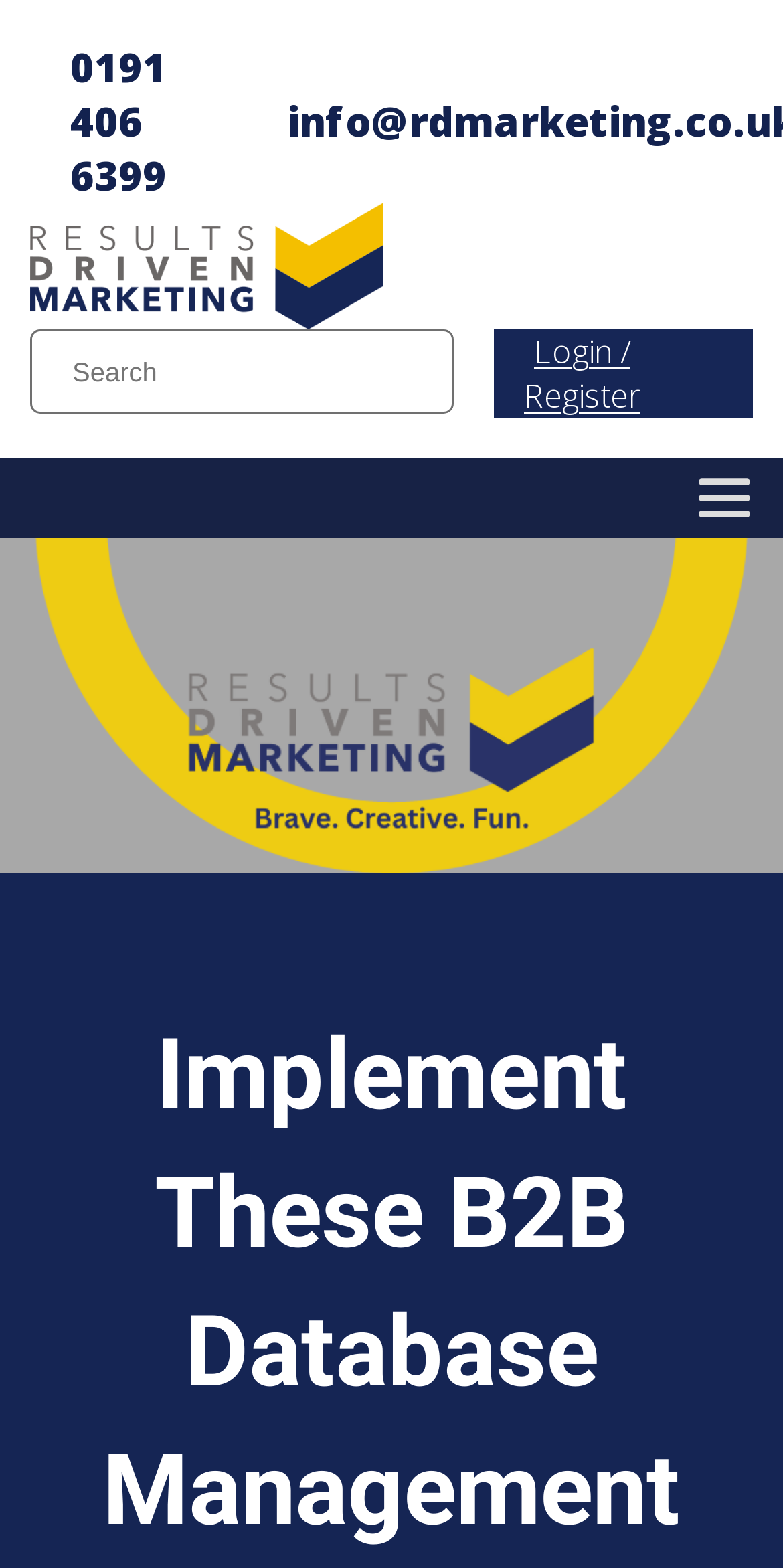Given the webpage screenshot, identify the bounding box of the UI element that matches this description: "aria-label="Toggle Menu"".

[0.892, 0.305, 0.974, 0.33]